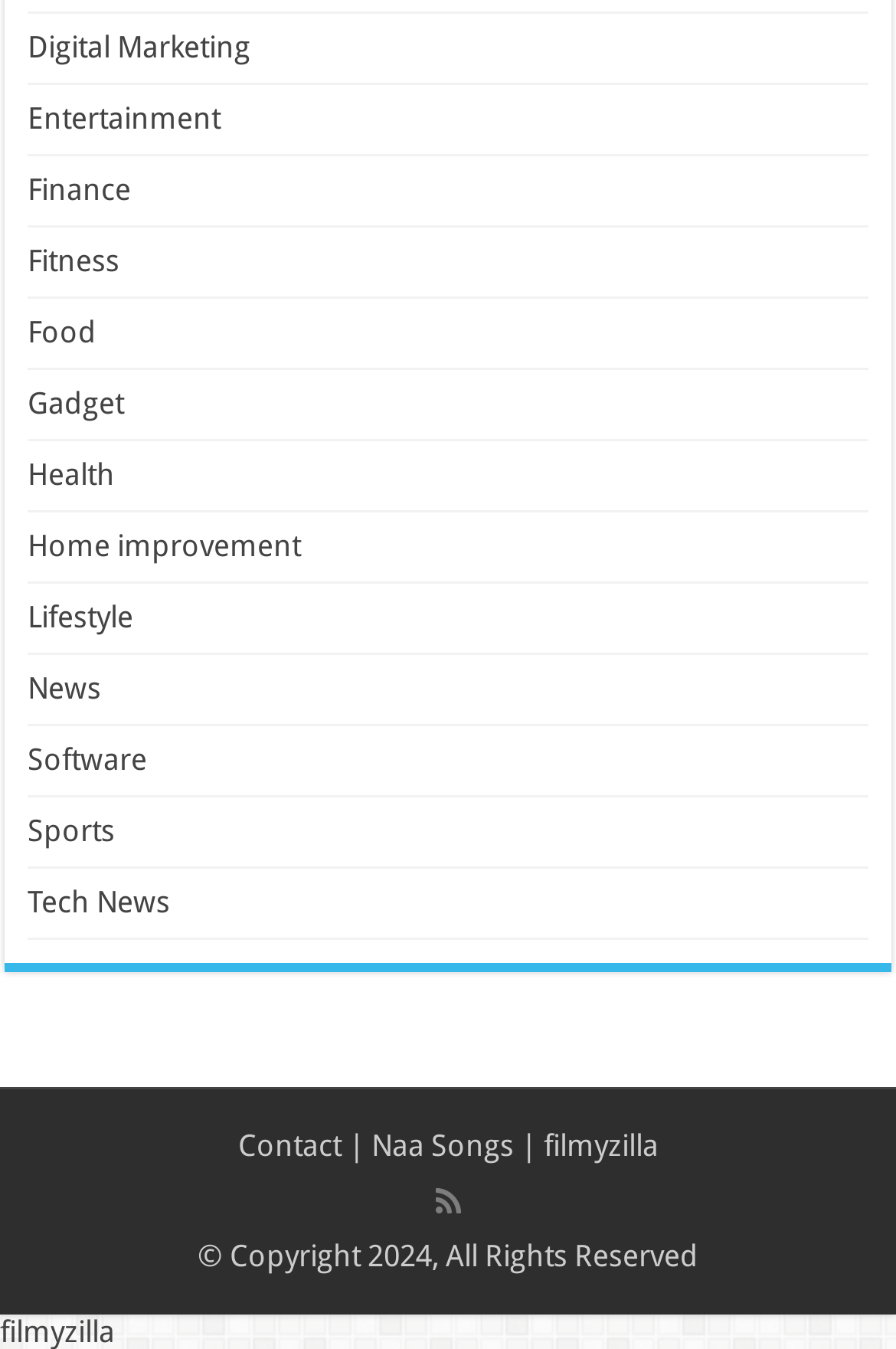Provide your answer to the question using just one word or phrase: What is the copyright year?

2024